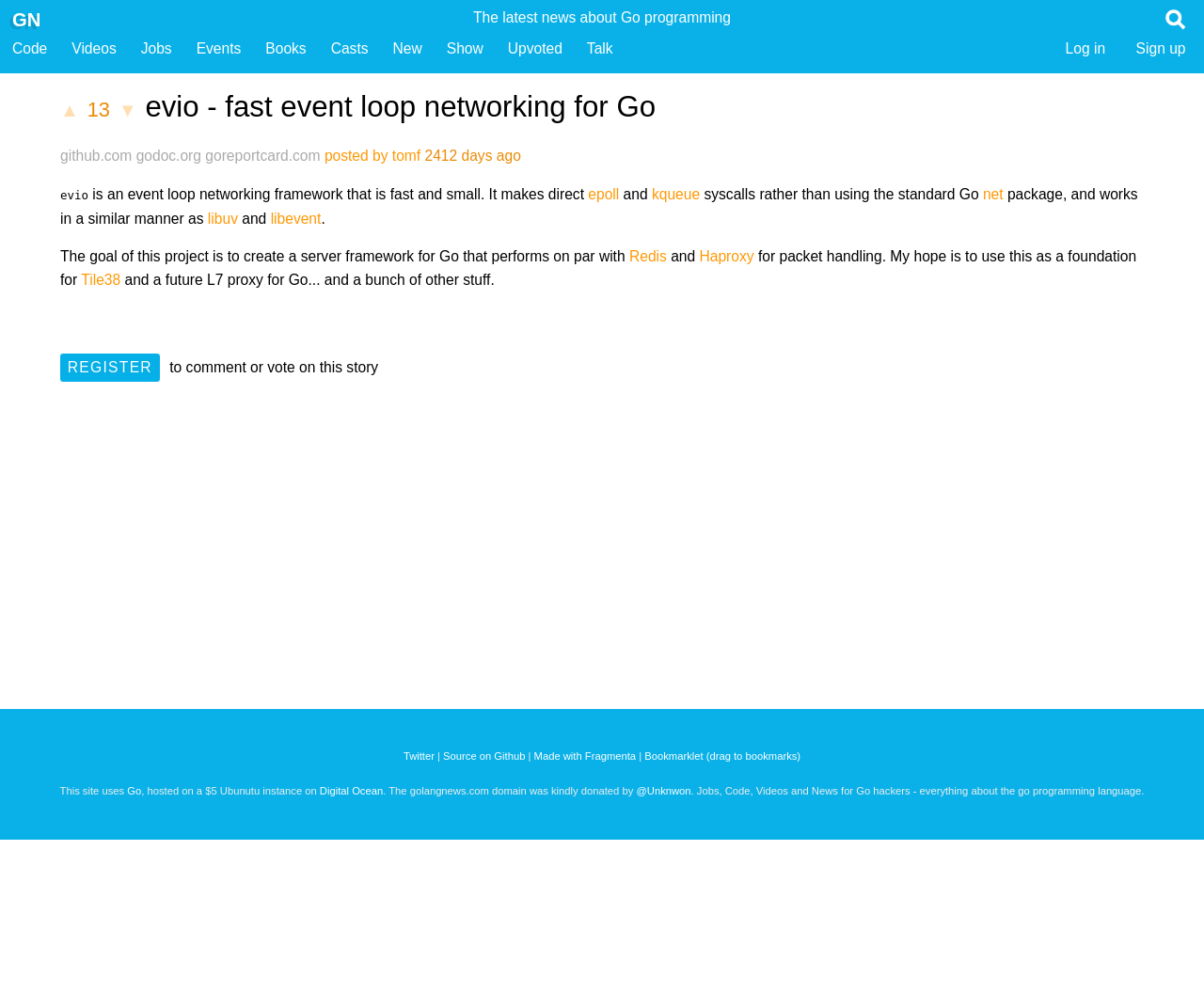Provide an in-depth description of the elements and layout of the webpage.

This webpage is about evio, a fast event loop networking framework for Go programming language. At the top, there is a header section with links to GN, Search, Code, Videos, Jobs, Events, Books, Casts, New, Show, Upvoted, Talk, Sign up, and Log in. Below the header, there is a section with the title "The latest news about Go programming" and a link to GN.

The main content of the webpage is an article about evio, which is an event loop networking framework that is fast and small. It makes direct epoll and kqueue syscalls rather than using the standard Go net package, and works in a similar manner as libuv and libevent. The goal of this project is to create a server framework for Go that performs on par with Redis and Haproxy for packet handling.

The article is followed by a section with links to comment or vote on the story, and a content info section with links to Twitter, Source on Github, Made with Fragmenta, Bookmarklet, and other information about the site. The site uses Go, is hosted on a $5 Ubuntu instance on Digital Ocean, and the golangnews.com domain was kindly donated by @Unknwon. The webpage also has a footer section with links to Jobs, Code, Videos, and News for Go hackers.